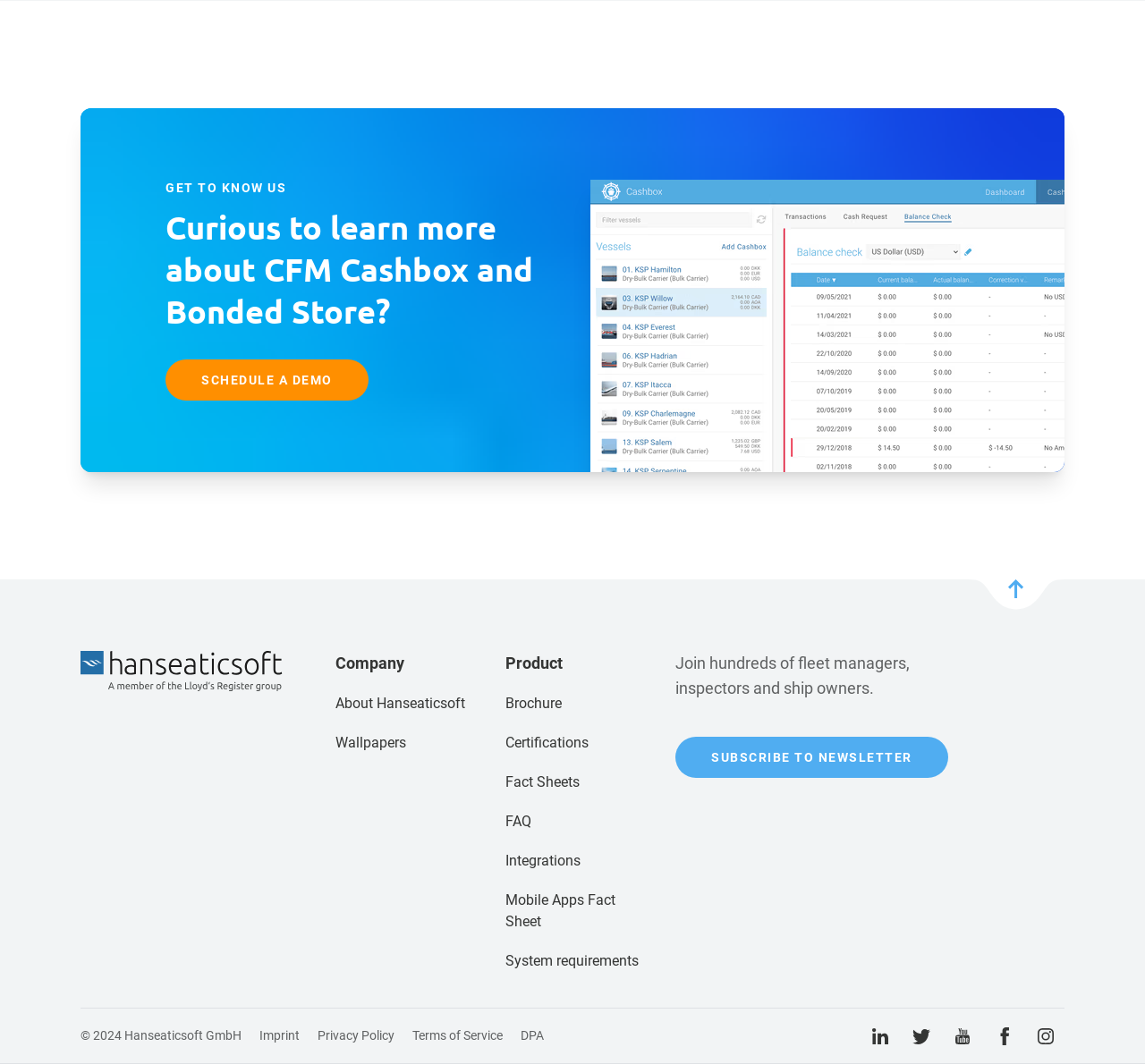Please identify the bounding box coordinates of the clickable area that will allow you to execute the instruction: "Learn more about Hanseaticsoft".

[0.293, 0.653, 0.406, 0.669]